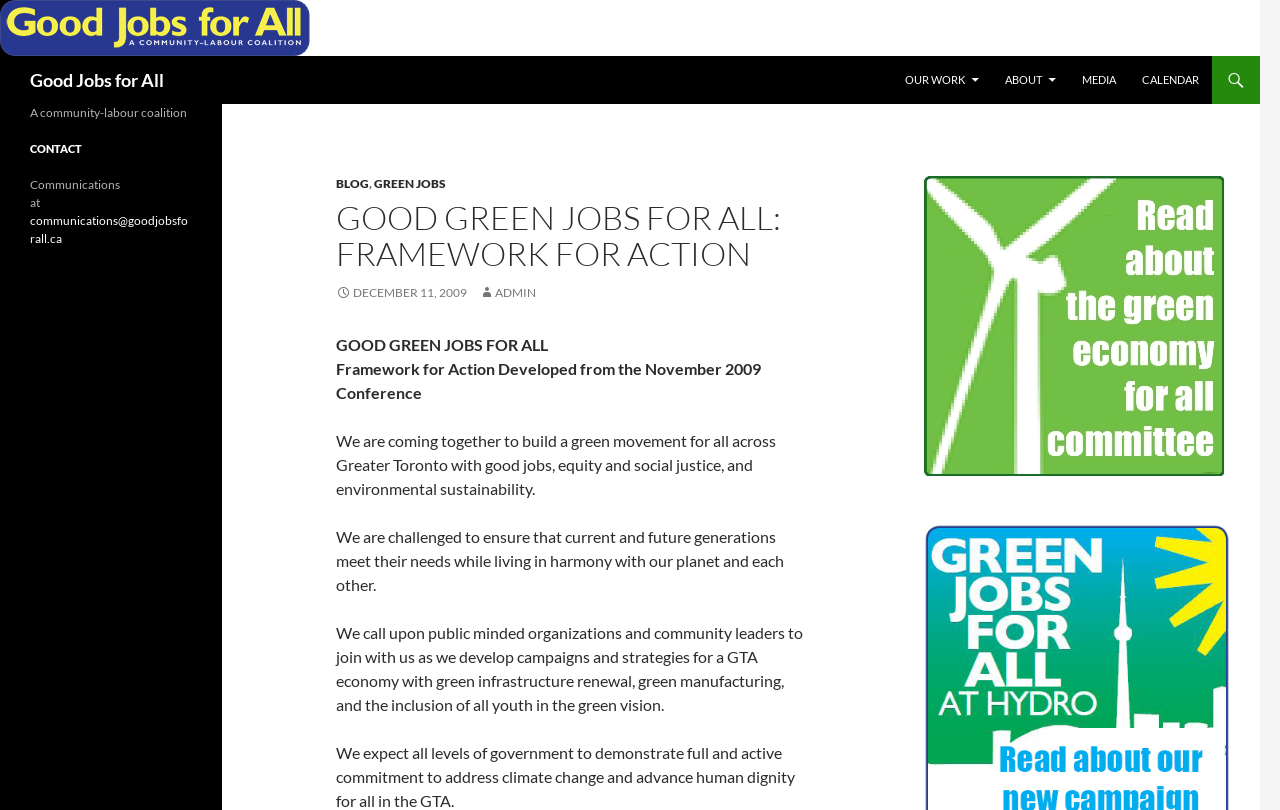Identify the bounding box coordinates of the area that should be clicked in order to complete the given instruction: "Go to the 'OUR WORK' page". The bounding box coordinates should be four float numbers between 0 and 1, i.e., [left, top, right, bottom].

[0.698, 0.069, 0.774, 0.128]